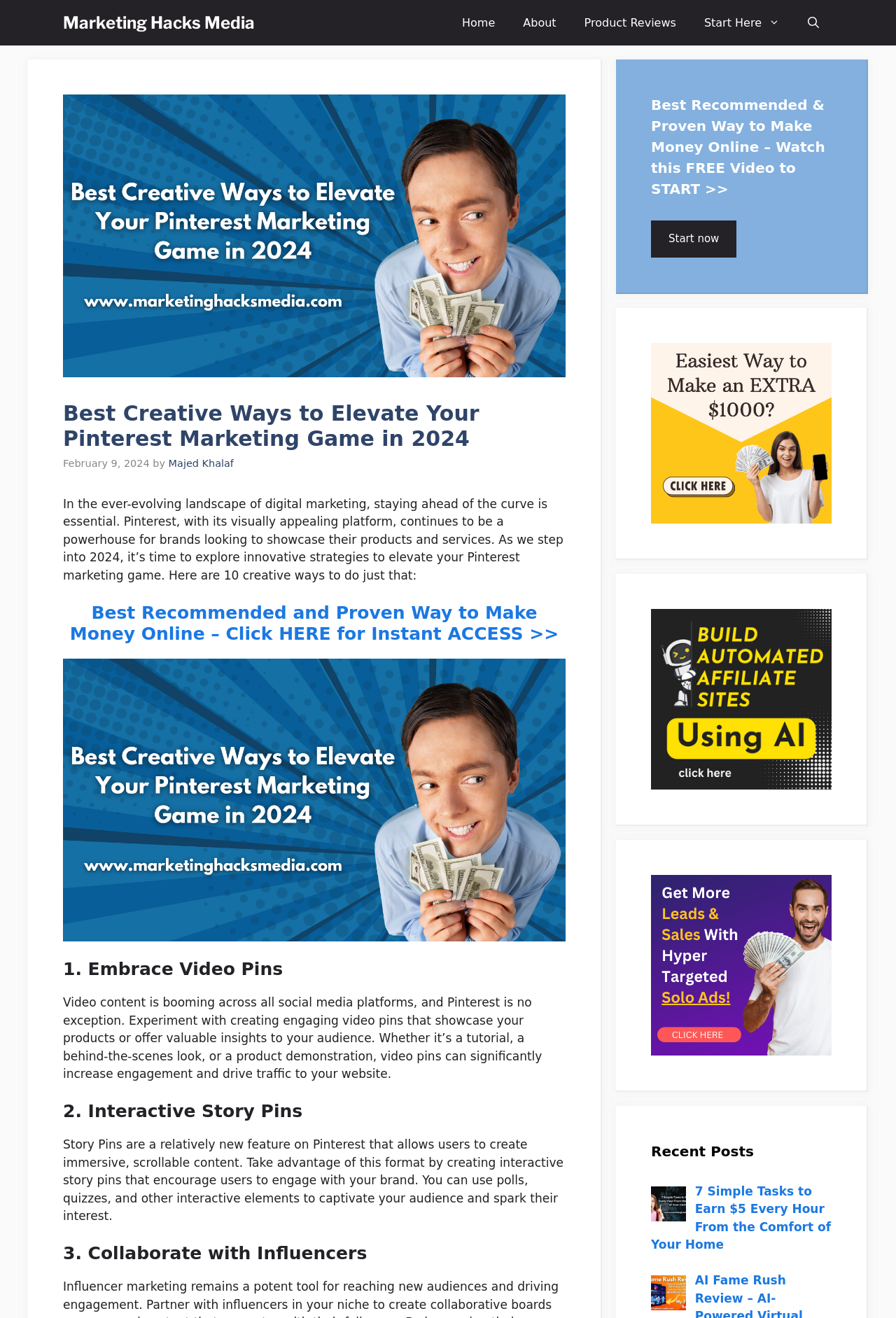Please identify the bounding box coordinates of the element's region that should be clicked to execute the following instruction: "Open the search bar". The bounding box coordinates must be four float numbers between 0 and 1, i.e., [left, top, right, bottom].

[0.886, 0.0, 0.93, 0.035]